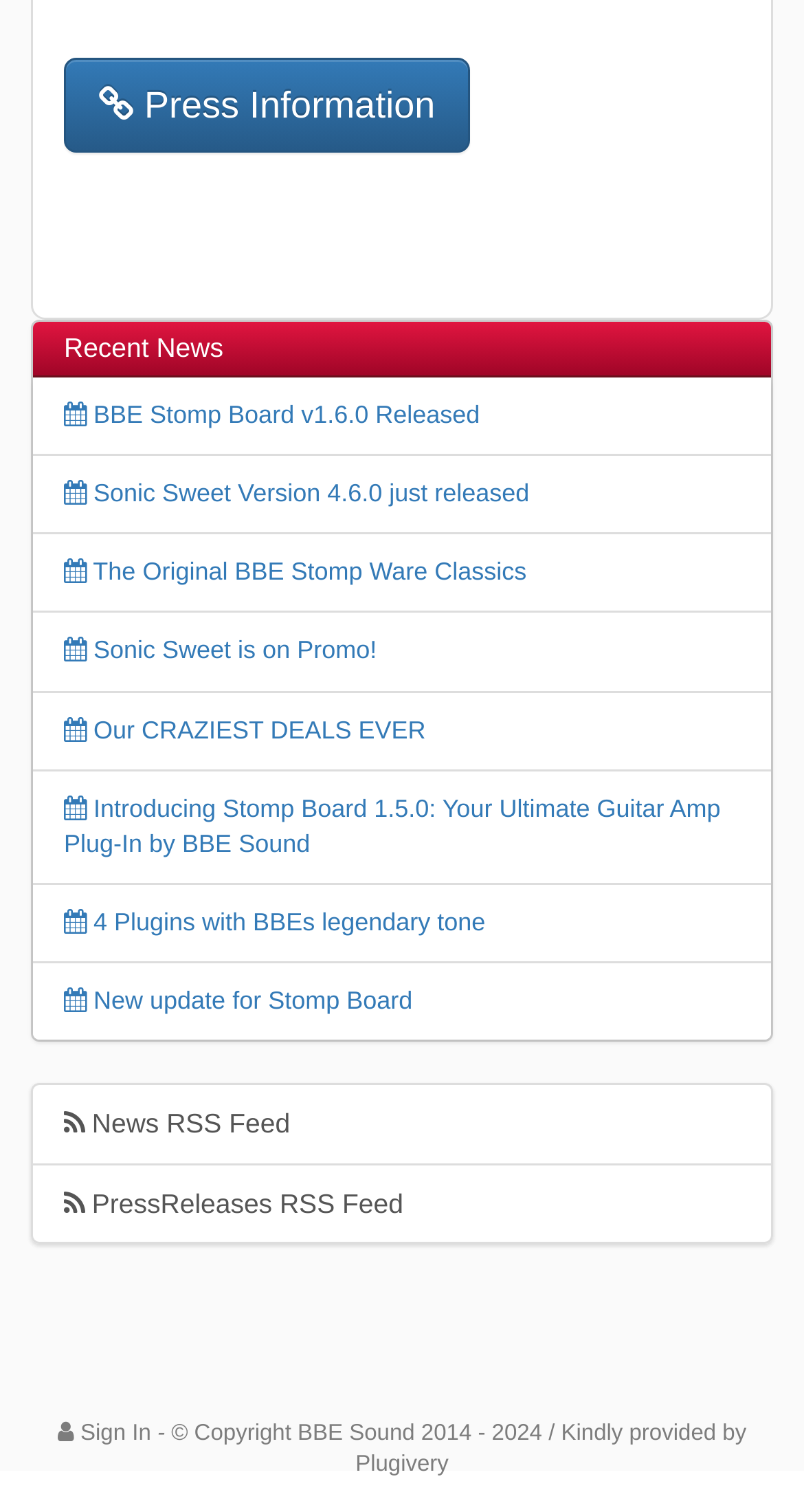Please specify the bounding box coordinates of the clickable region necessary for completing the following instruction: "Sign in to the website". The coordinates must consist of four float numbers between 0 and 1, i.e., [left, top, right, bottom].

[0.072, 0.94, 0.188, 0.956]